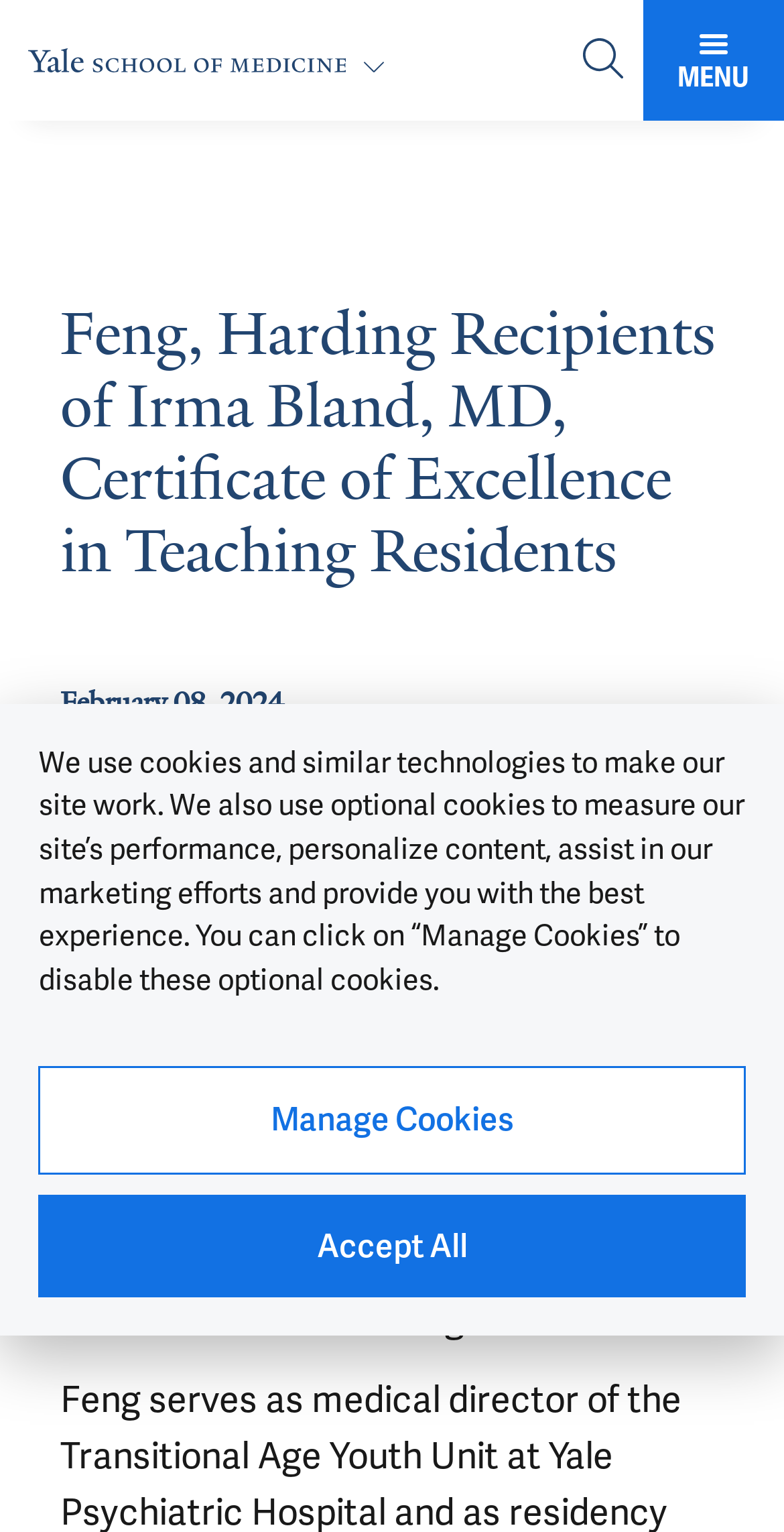Determine the bounding box coordinates of the element's region needed to click to follow the instruction: "Open menu". Provide these coordinates as four float numbers between 0 and 1, formatted as [left, top, right, bottom].

[0.821, 0.0, 1.0, 0.079]